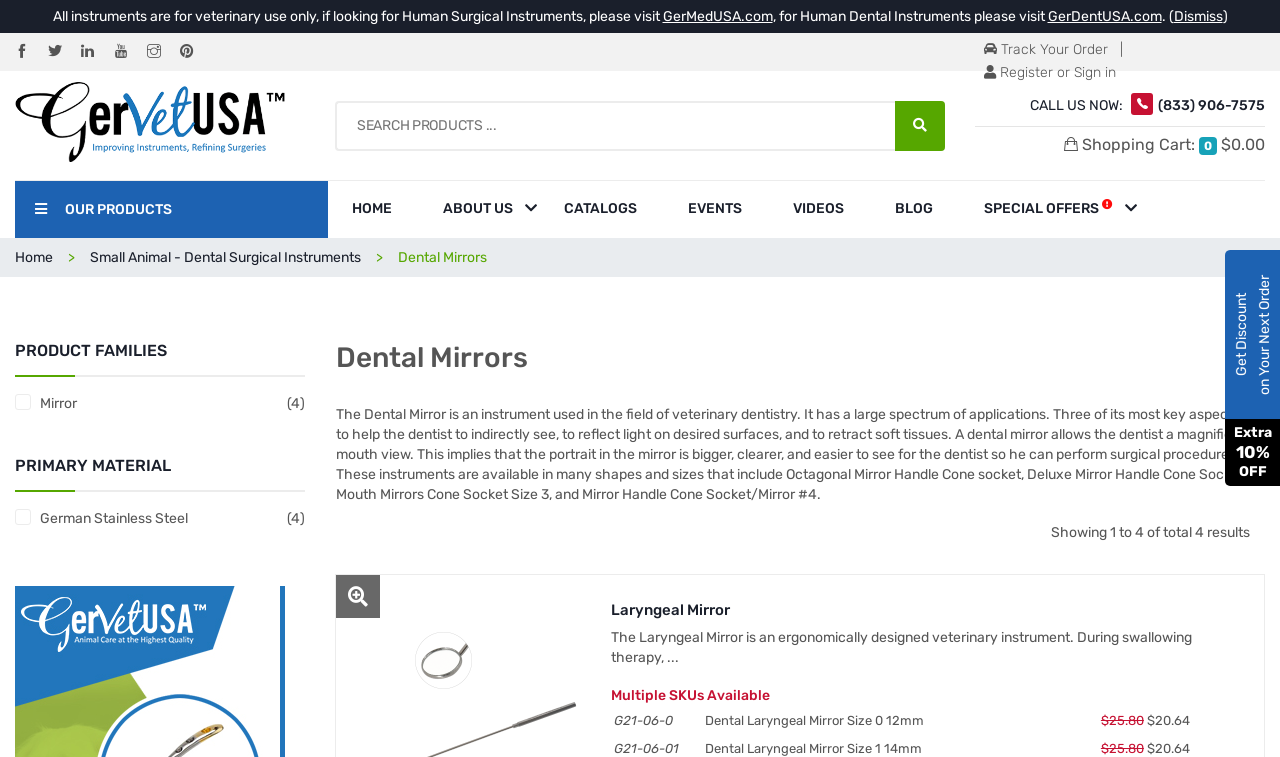Provide the bounding box coordinates of the section that needs to be clicked to accomplish the following instruction: "Search for products."

[0.262, 0.133, 0.738, 0.199]